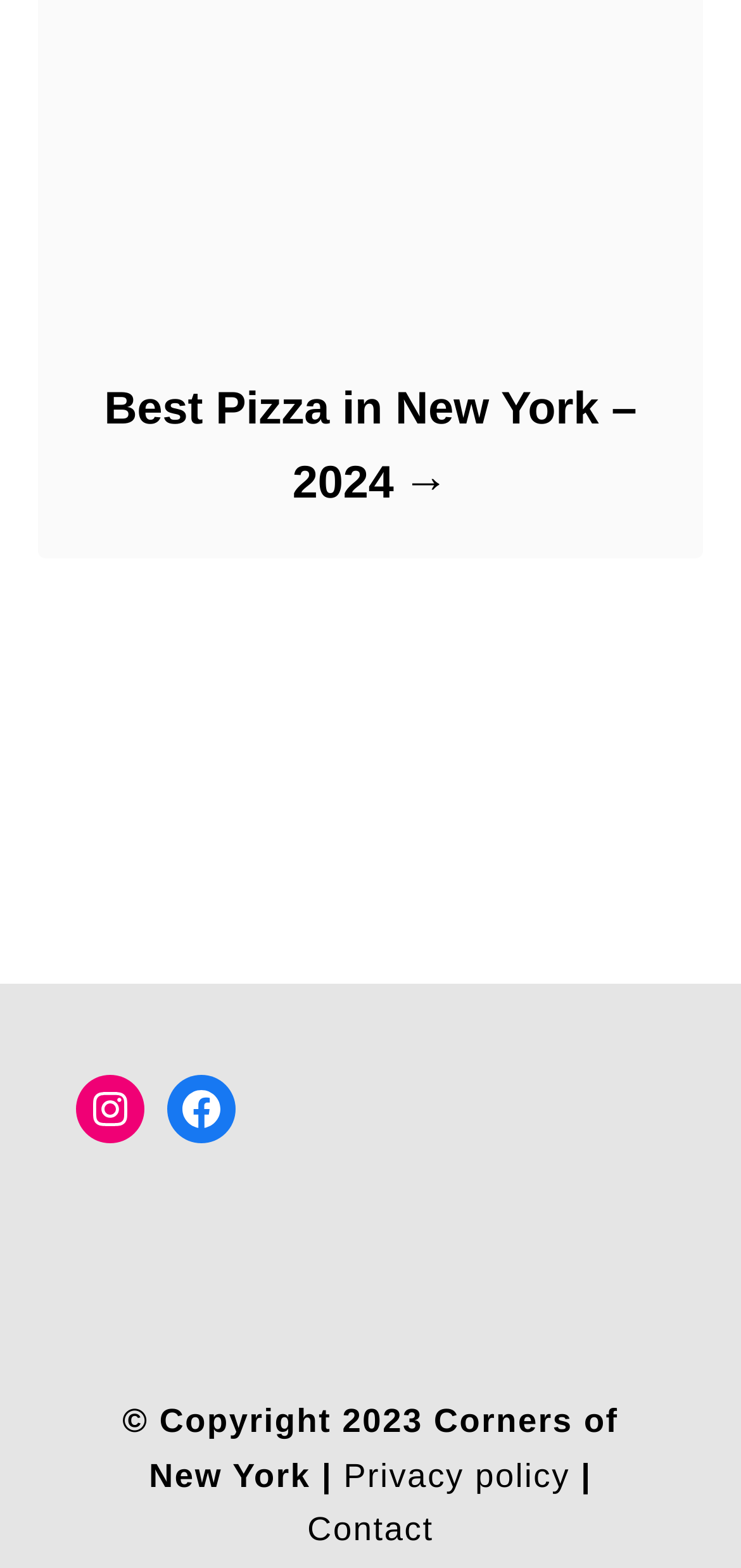Provide the bounding box coordinates of the HTML element this sentence describes: "Privacy policy". The bounding box coordinates consist of four float numbers between 0 and 1, i.e., [left, top, right, bottom].

[0.464, 0.928, 0.769, 0.953]